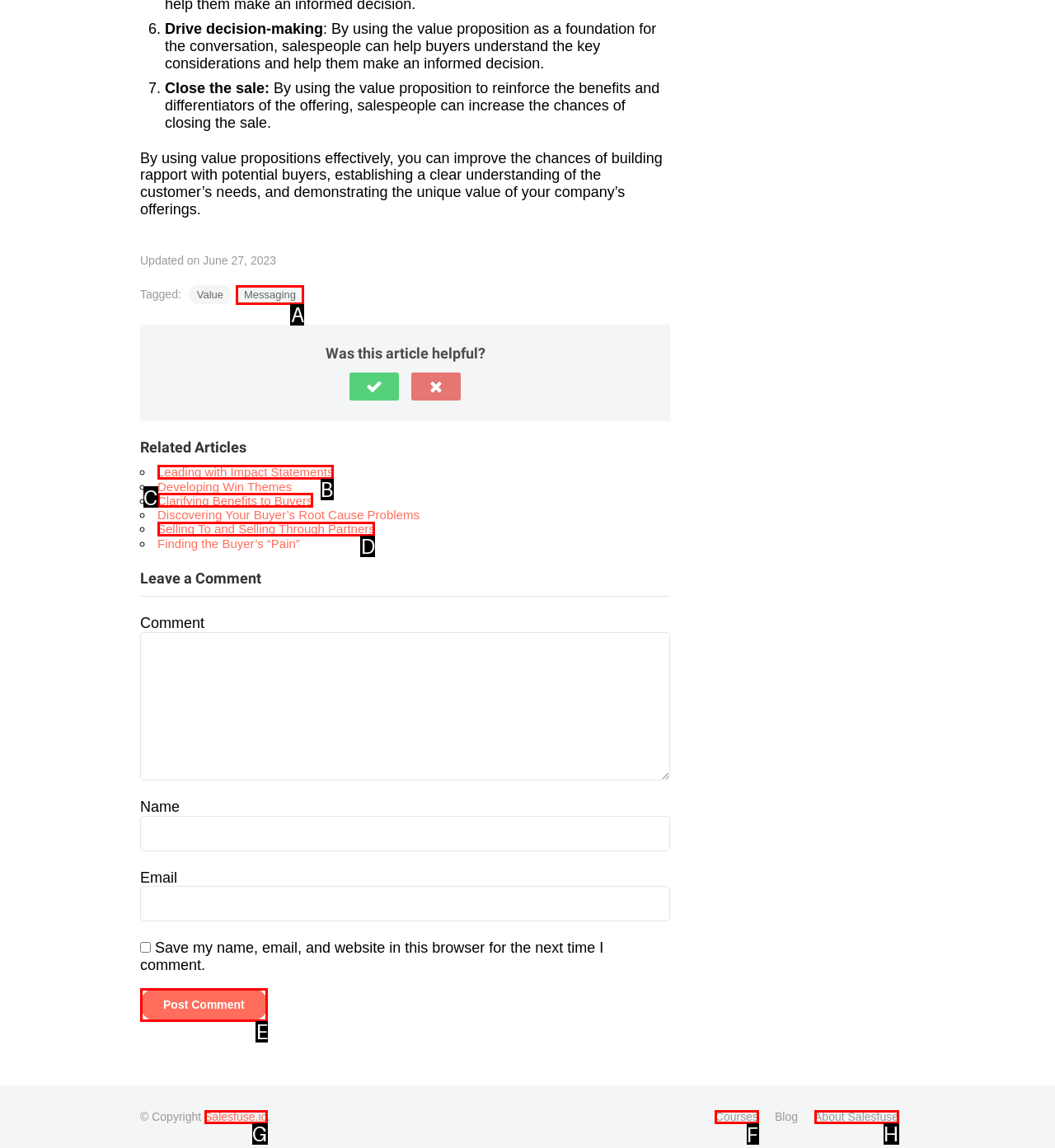Choose the HTML element that should be clicked to achieve this task: Click on the 'Courses' link
Respond with the letter of the correct choice.

F